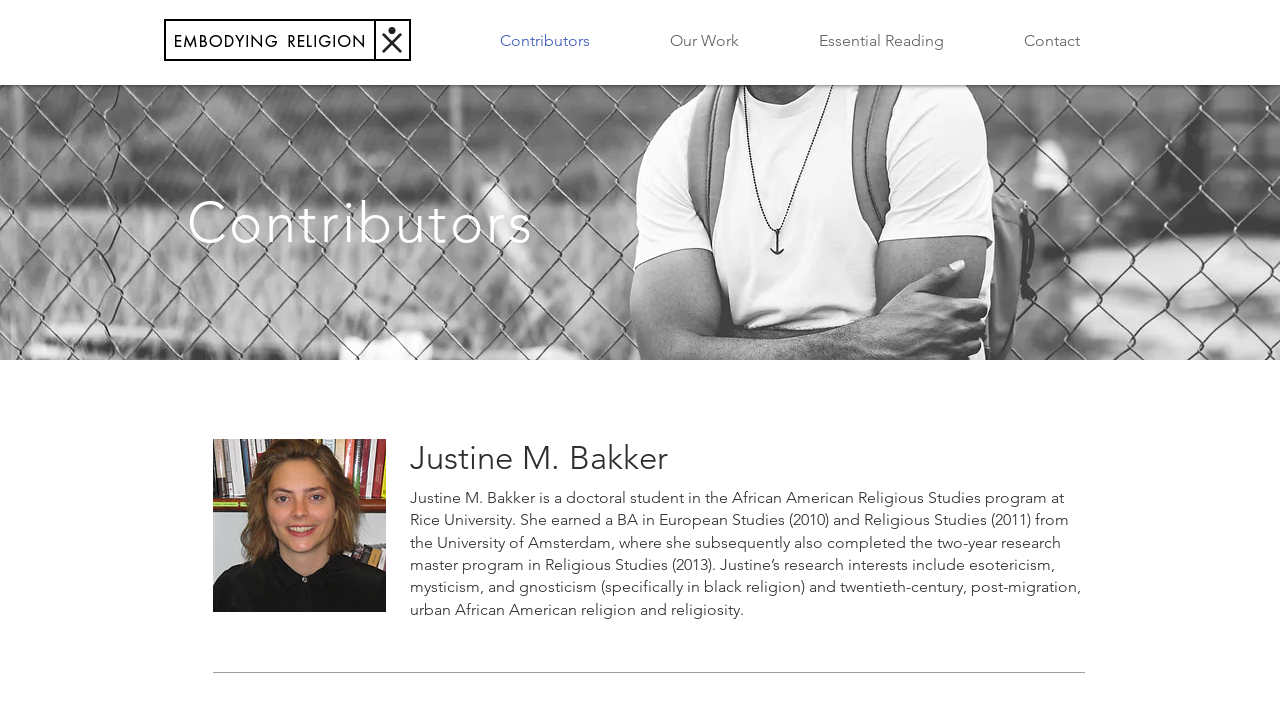What is Justine M. Bakker's research interest?
Based on the screenshot, respond with a single word or phrase.

Esotericism, mysticism, and gnosticism